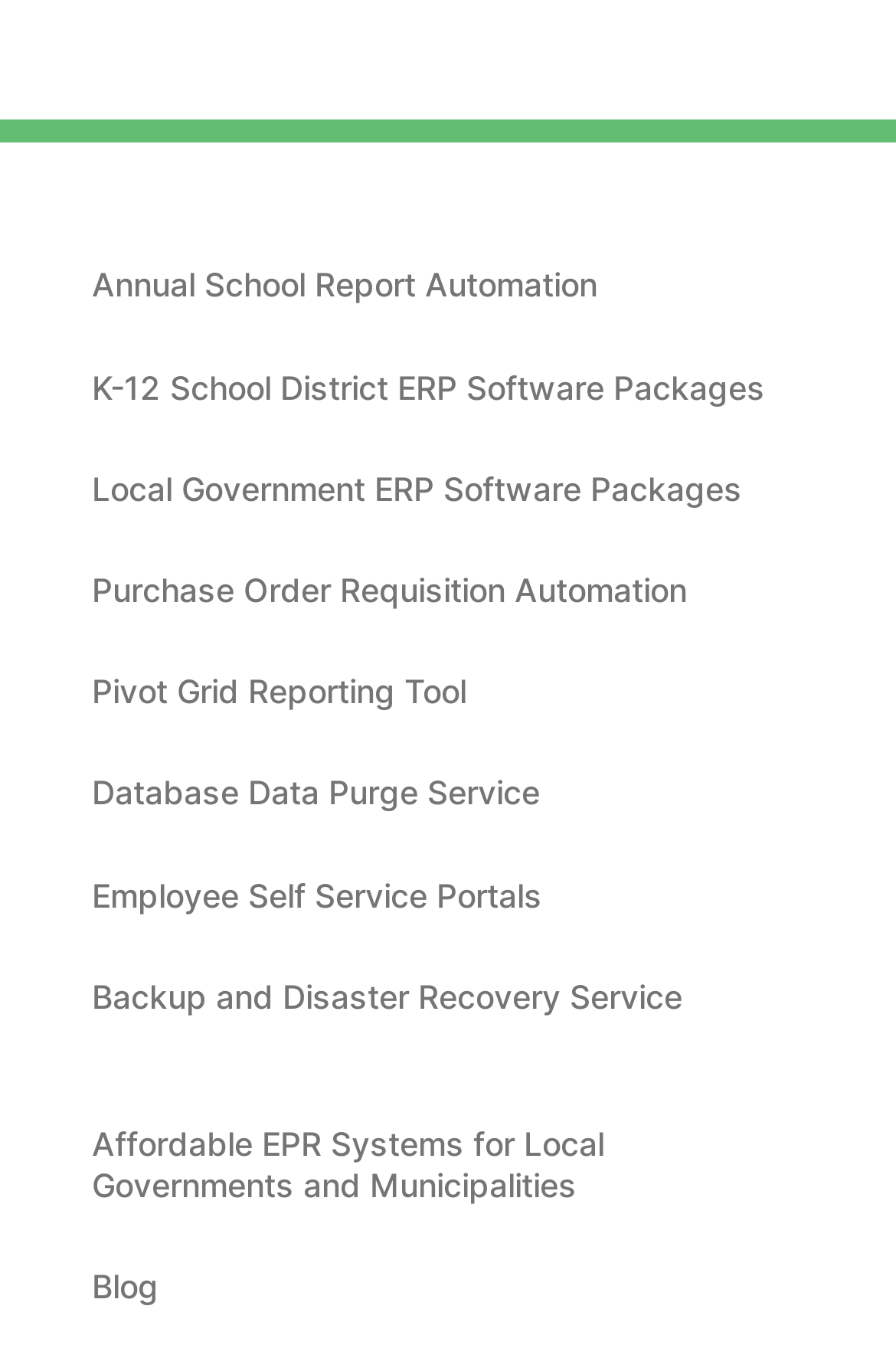Extract the bounding box of the UI element described as: "Blog".

[0.103, 0.92, 0.897, 0.995]